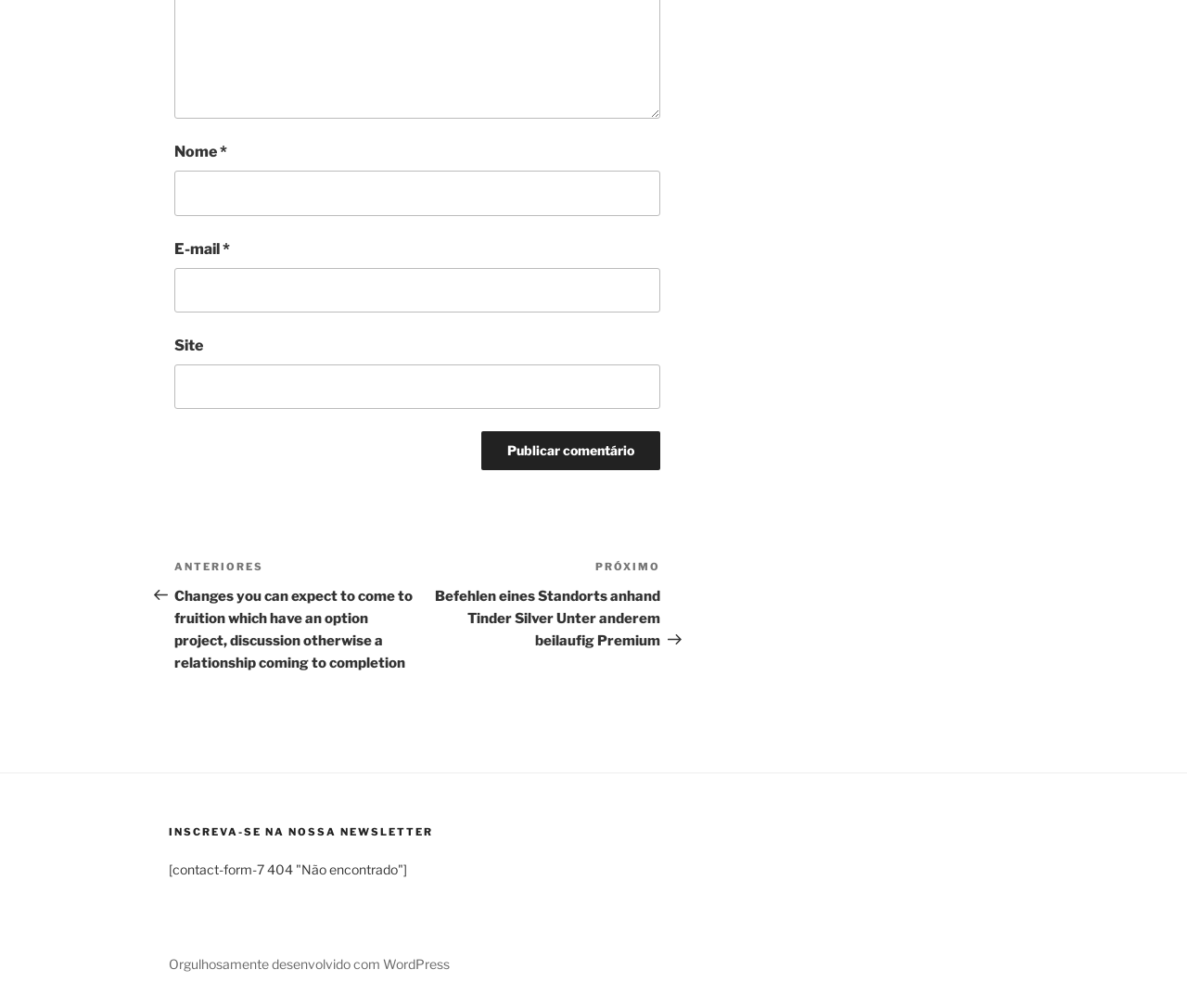Please give a succinct answer to the question in one word or phrase:
What is the purpose of the section at the bottom of the page?

Footer